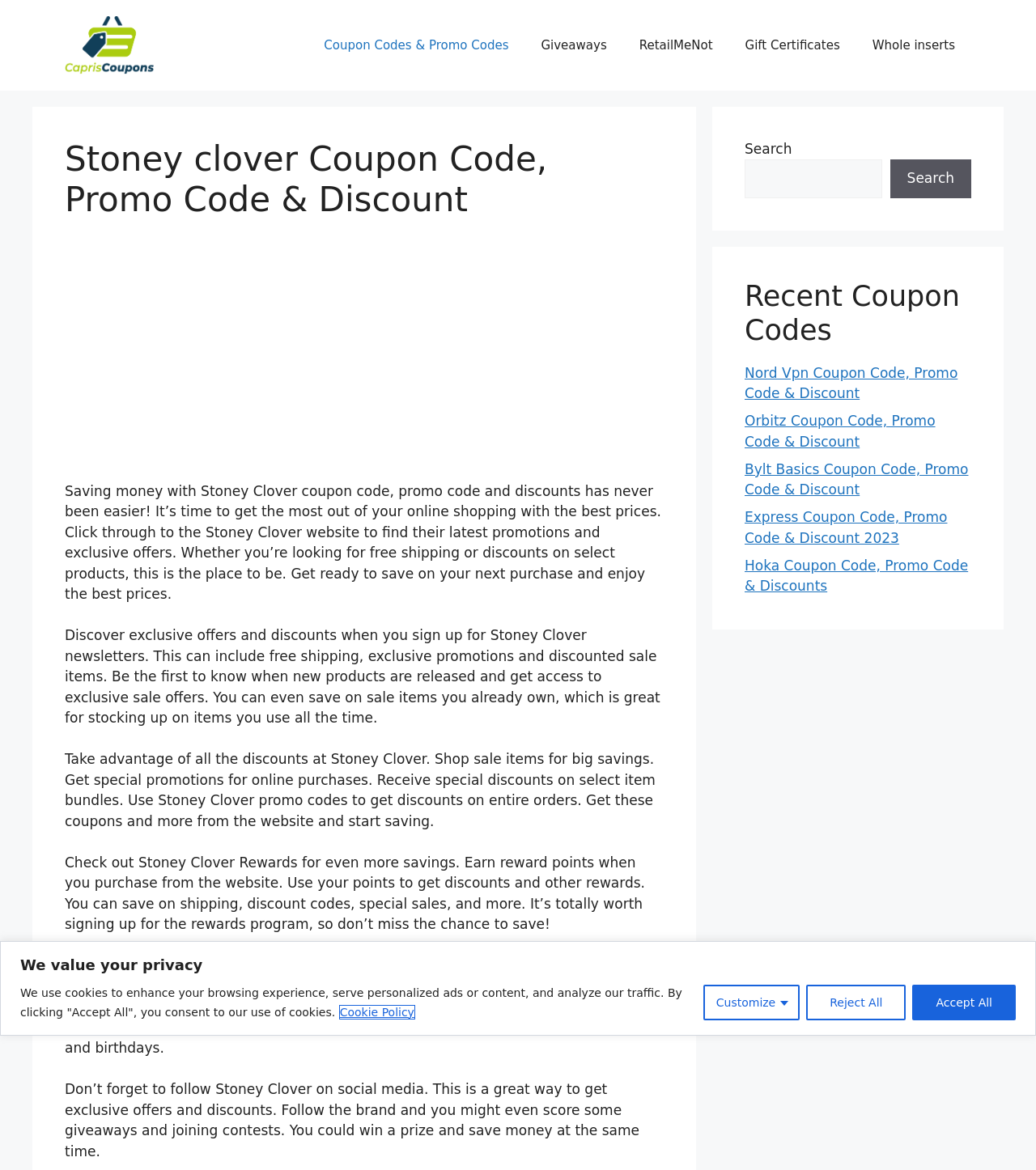What can users get by signing up for Stoney Clover newsletters?
By examining the image, provide a one-word or phrase answer.

Exclusive offers and discounts